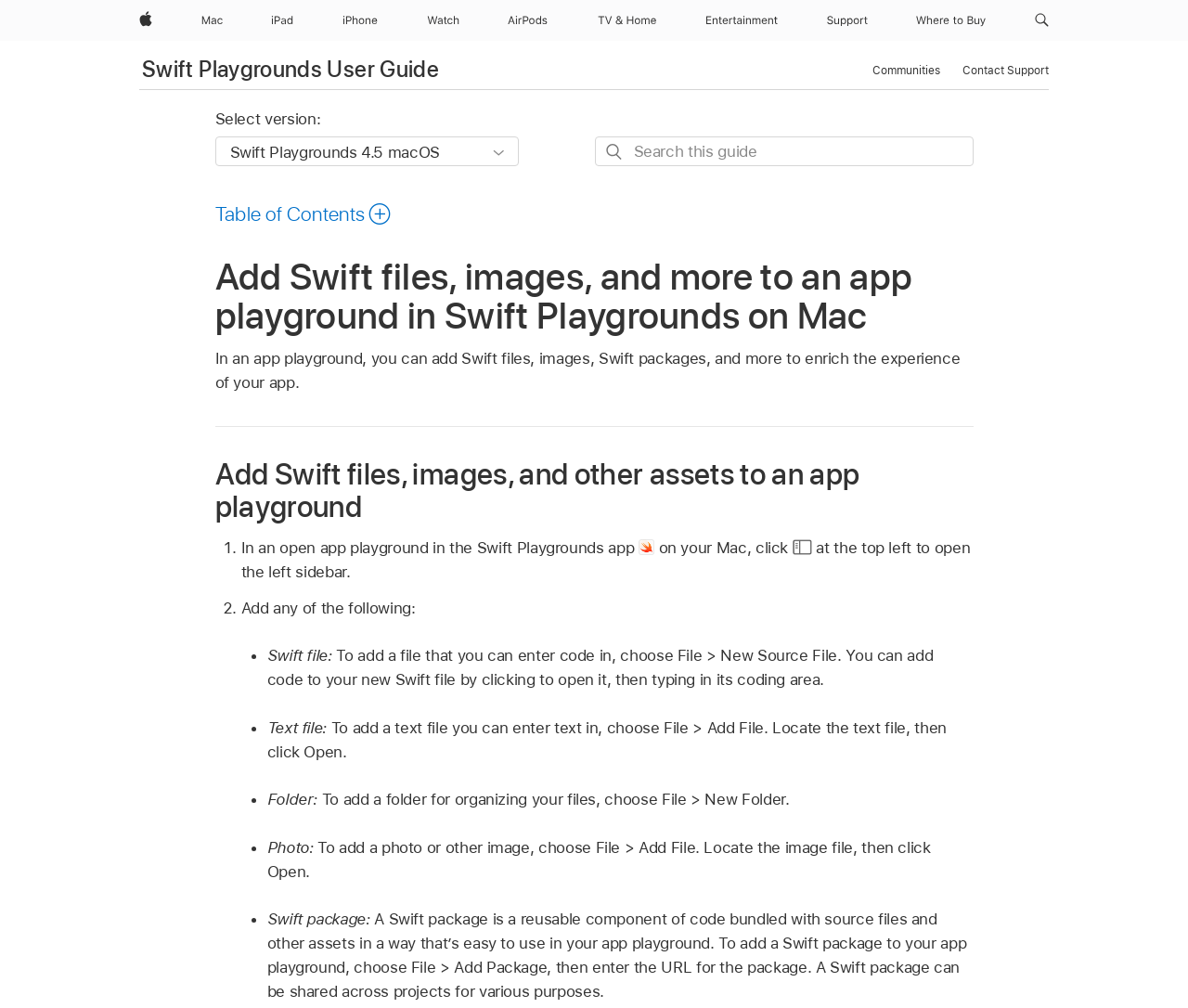Specify the bounding box coordinates of the area that needs to be clicked to achieve the following instruction: "Add a Swift file".

[0.225, 0.641, 0.283, 0.66]